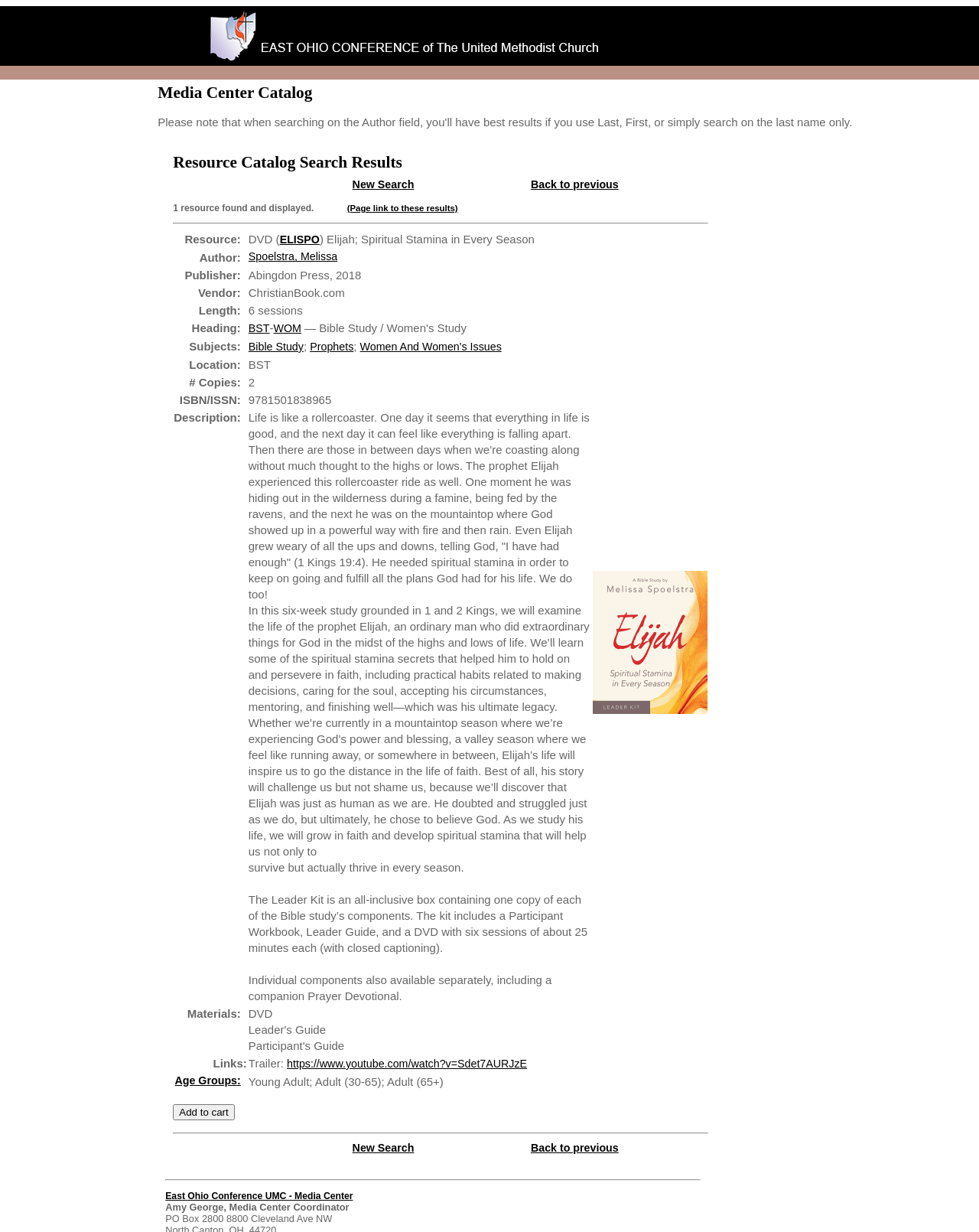Identify the bounding box coordinates of the section that should be clicked to achieve the task described: "Check the 'Media Center Catalog'".

[0.161, 0.068, 0.947, 0.083]